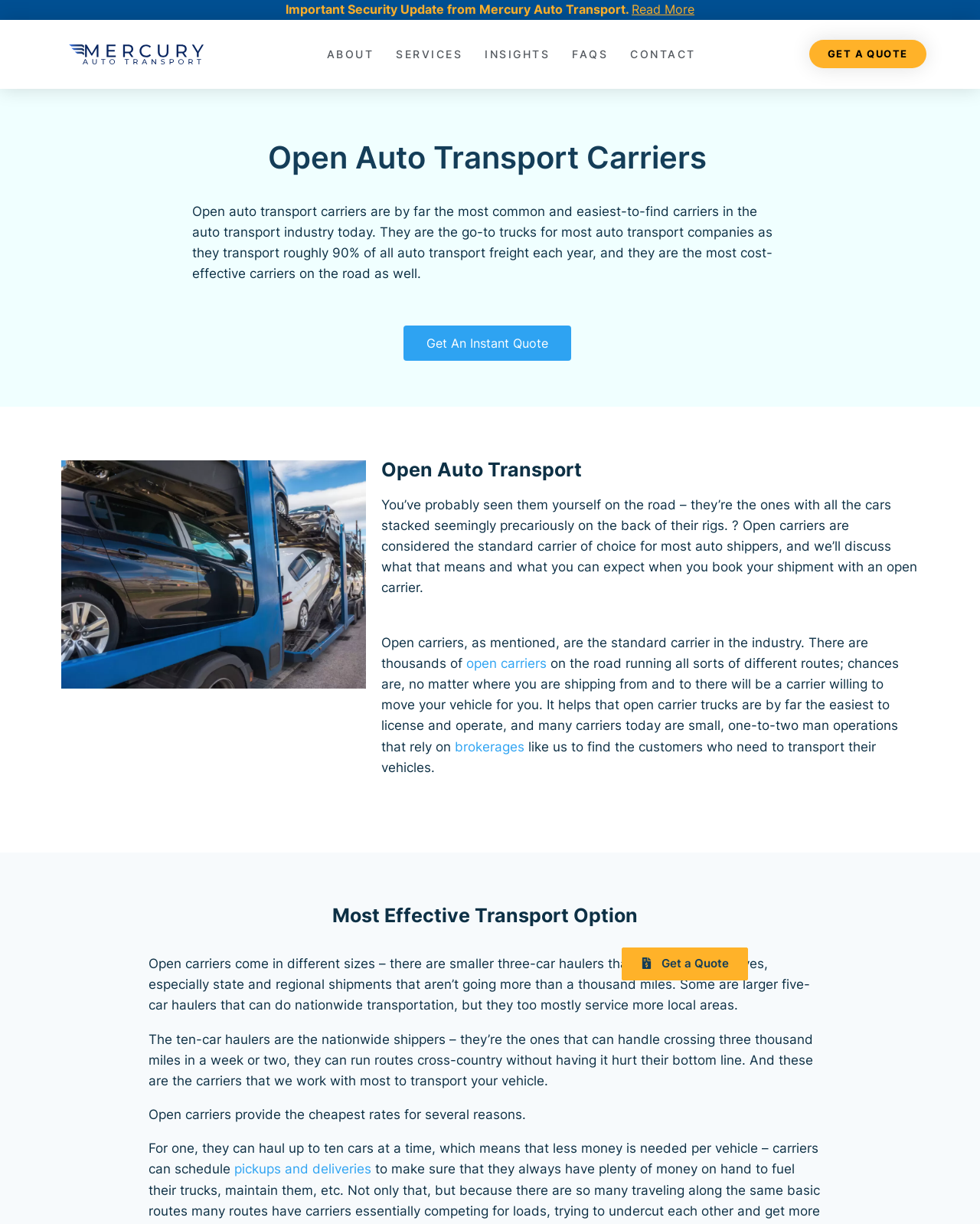Explain the webpage in detail.

The webpage is about open auto transport carriers and car shipping quotes. At the top, there is a navigation menu with links to "ABOUT", "SERVICES", "INSIGHTS", "FAQS", and "CONTACT". On the right side of the navigation menu, there is a prominent call-to-action button "GET A QUOTE". 

Below the navigation menu, there is a heading "Open Auto Transport Carriers" followed by a paragraph of text that explains what open auto transport carriers are and their importance in the industry. 

To the left of the heading, there is an image of Mercury Auto Transport, Auto Shipping, and Car Shipping. Below the image, there is another heading "Open Auto Transport" followed by several paragraphs of text that discuss the benefits and characteristics of open carriers, including their cost-effectiveness and widespread availability.

Further down the page, there is a heading "Most Effective Transport Option" followed by more text that explains the different sizes of open carriers and their capabilities. The page also mentions that open carriers provide the cheapest rates due to their ability to haul multiple cars at once.

Throughout the page, there are several links to get an instant quote or learn more about open carriers. The overall content of the page is informative and focused on educating visitors about open auto transport carriers and car shipping quotes.